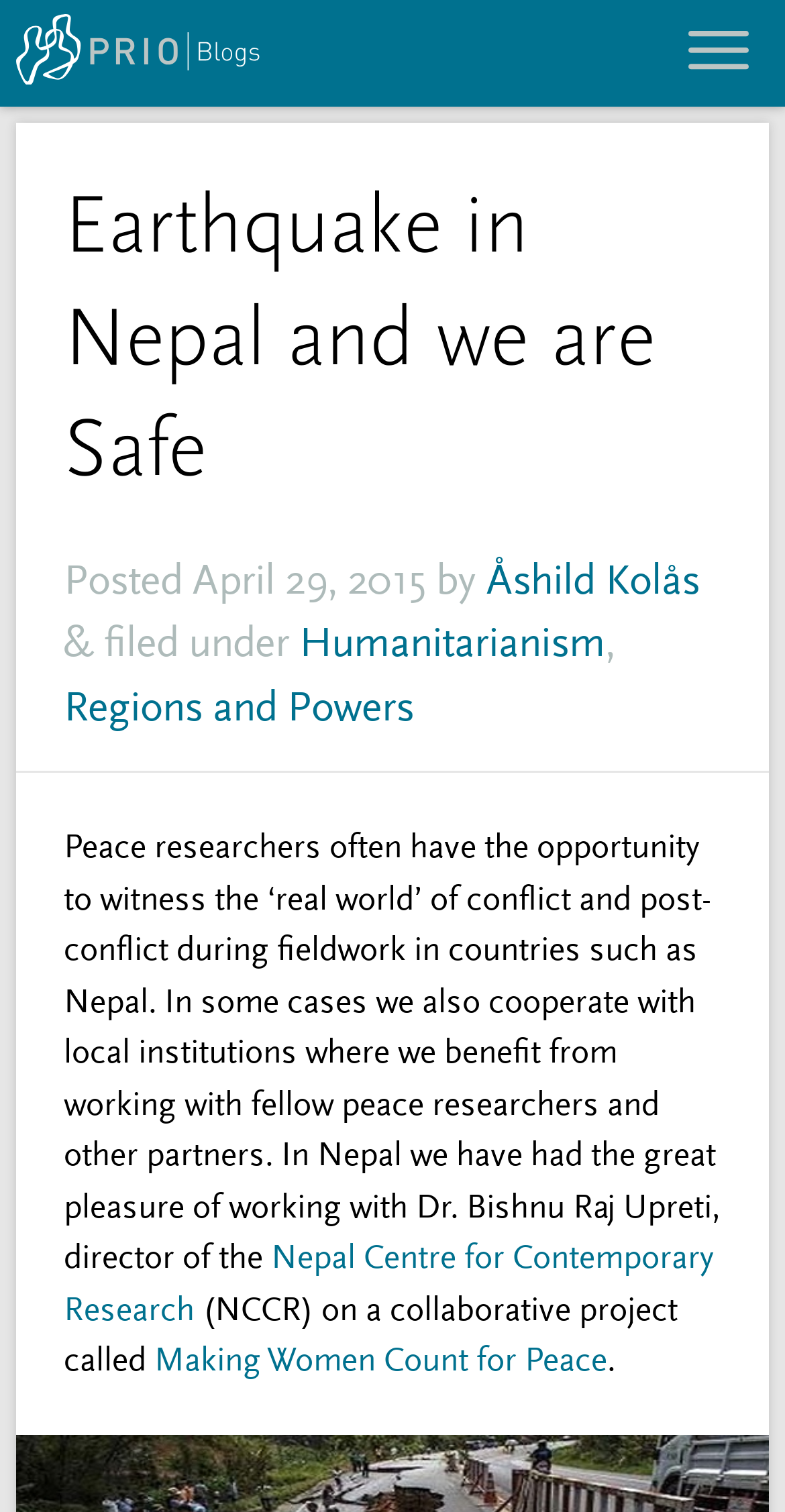Review the image closely and give a comprehensive answer to the question: What is the name of the project mentioned in the article?

The name of the project can be found by reading the text in the article. The sentence 'In Nepal we have had the great pleasure of working with Dr. Bishnu Raj Upreti, director of the Nepal Centre for Contemporary Research (NCCR) on a collaborative project called' is followed by a link with the name 'Making Women Count for Peace', indicating that this is the name of the project.